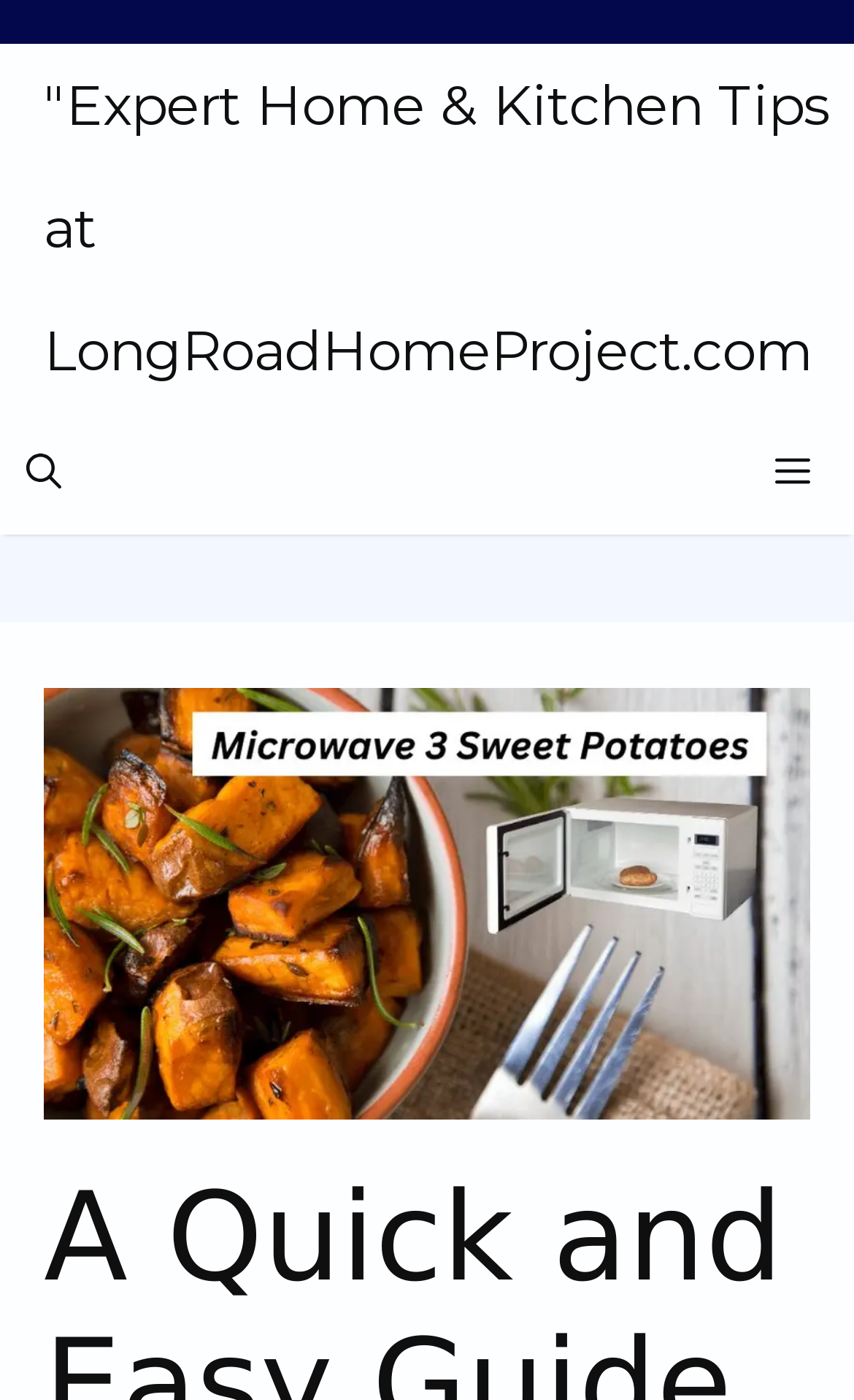Locate the bounding box of the UI element described by: "aria-label="Open Search Bar"" in the given webpage screenshot.

[0.0, 0.294, 0.103, 0.382]